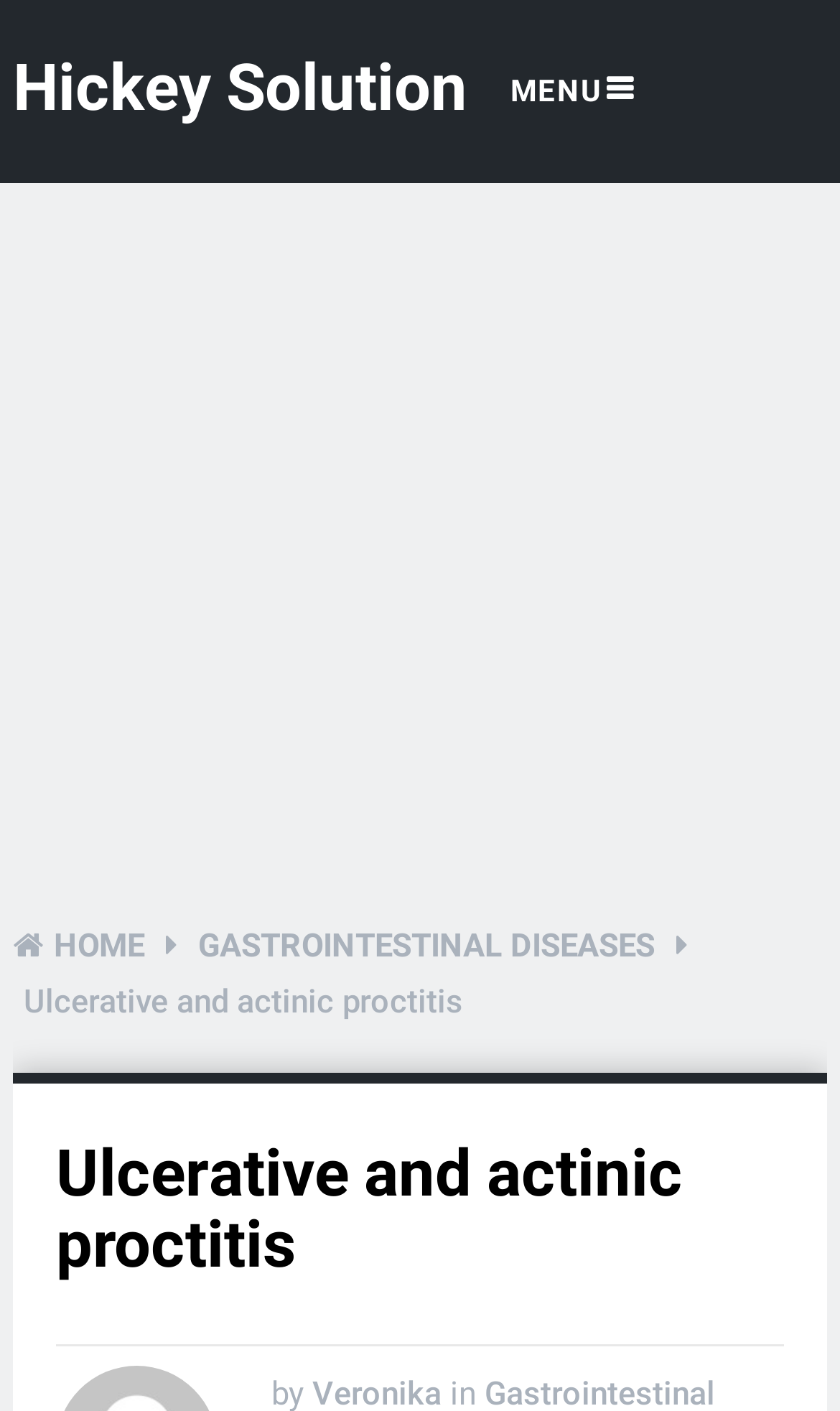Locate the primary headline on the webpage and provide its text.

Ulcerative and actinic proctitis